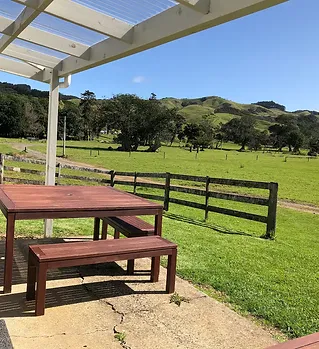Provide a comprehensive description of the image.

The image features a charming outdoor setting on private farmland, just 6 kilometers from the Colville General Store. It showcases a wooden picnic table with accompanying benches, inviting guests to relax and enjoy the serene surroundings. The landscape beyond includes lush green fields and rolling hills, embodying the tranquility of the area. This picturesque location is perfect for those looking to explore the beautiful beaches of Waikawau Bay, only 4 kilometers away, or Little Bay, 5 kilometers away. Guests can also venture north to Port Charles for further adventure.